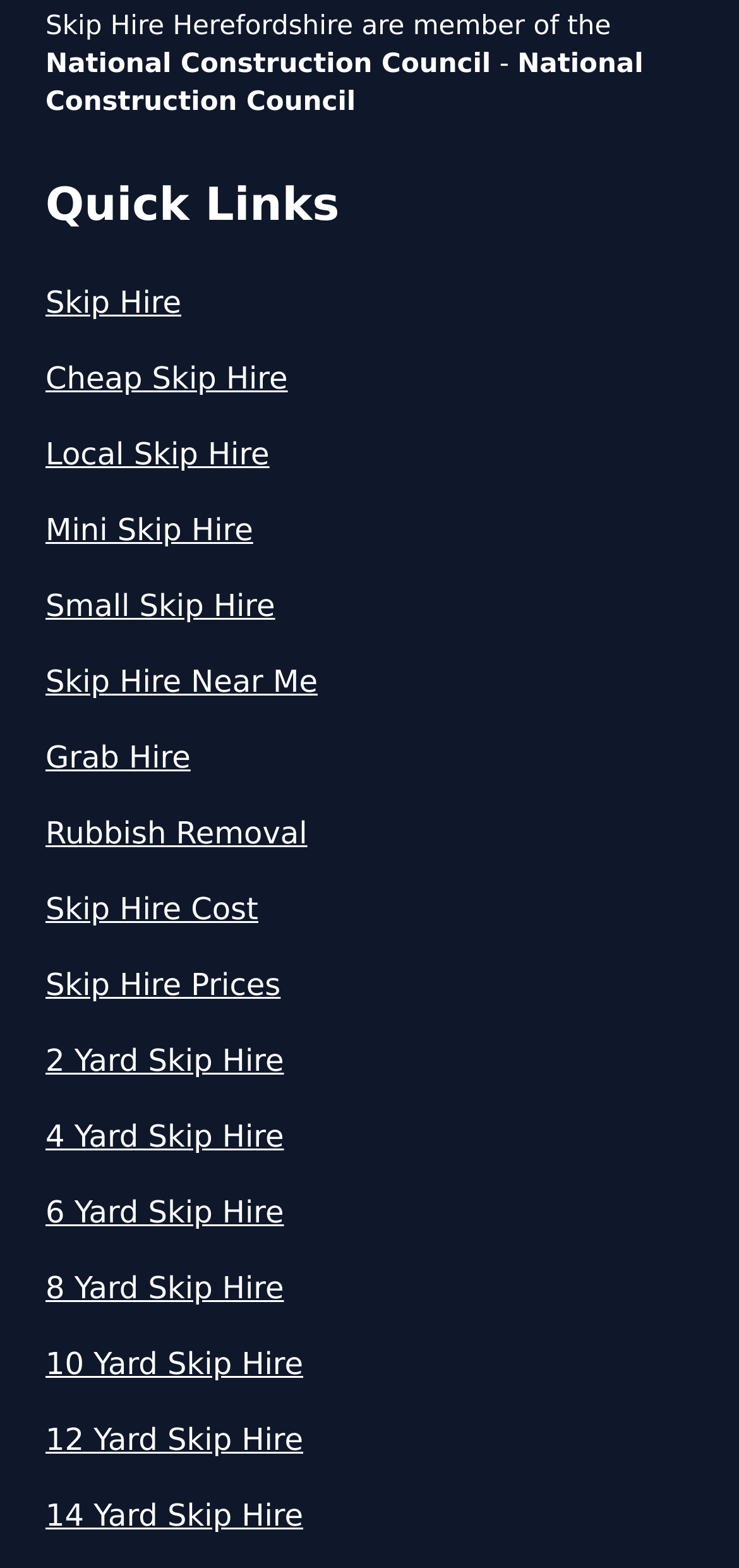Answer succinctly with a single word or phrase:
How many locations are listed at the top of the page?

8